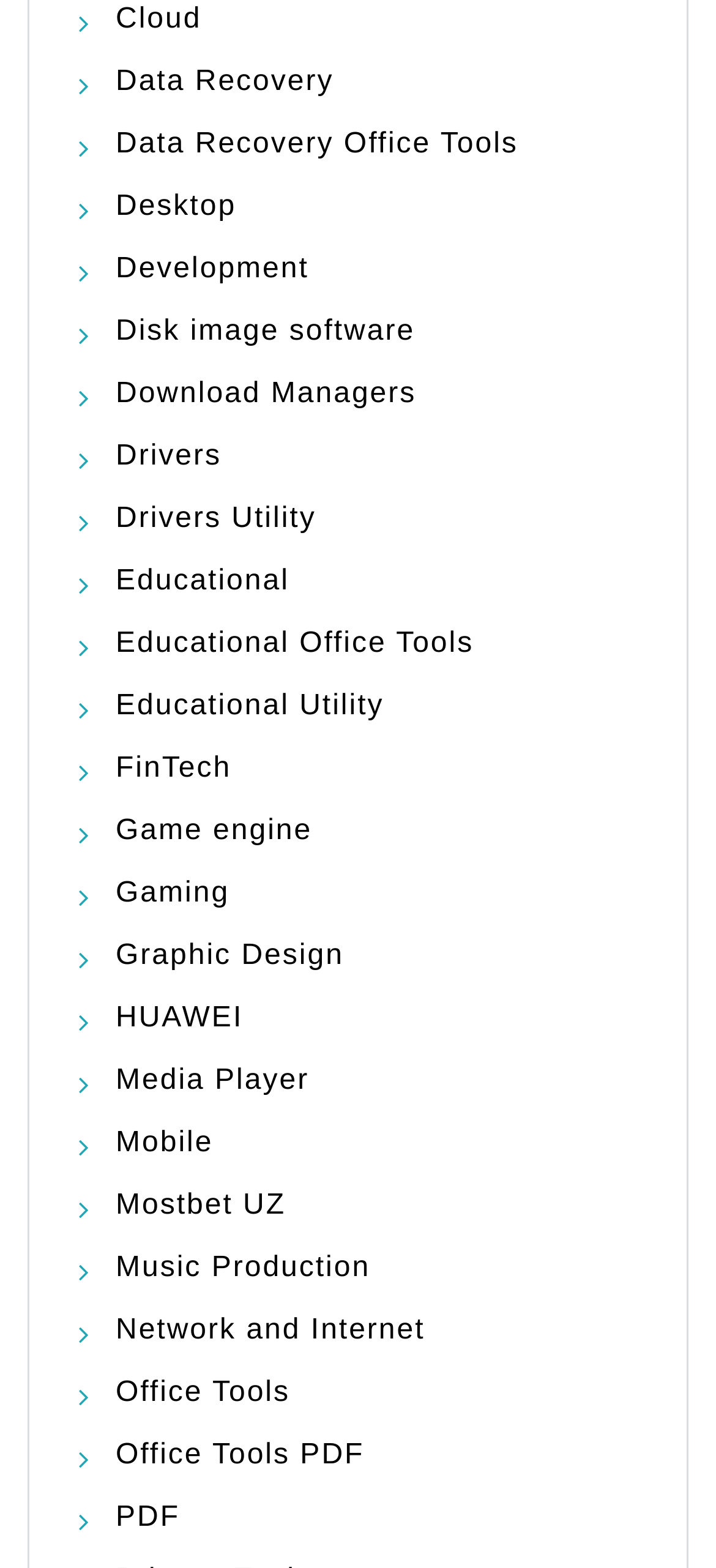Please provide the bounding box coordinates for the element that needs to be clicked to perform the instruction: "Learn about Graphic Design". The coordinates must consist of four float numbers between 0 and 1, formatted as [left, top, right, bottom].

[0.162, 0.6, 0.48, 0.62]